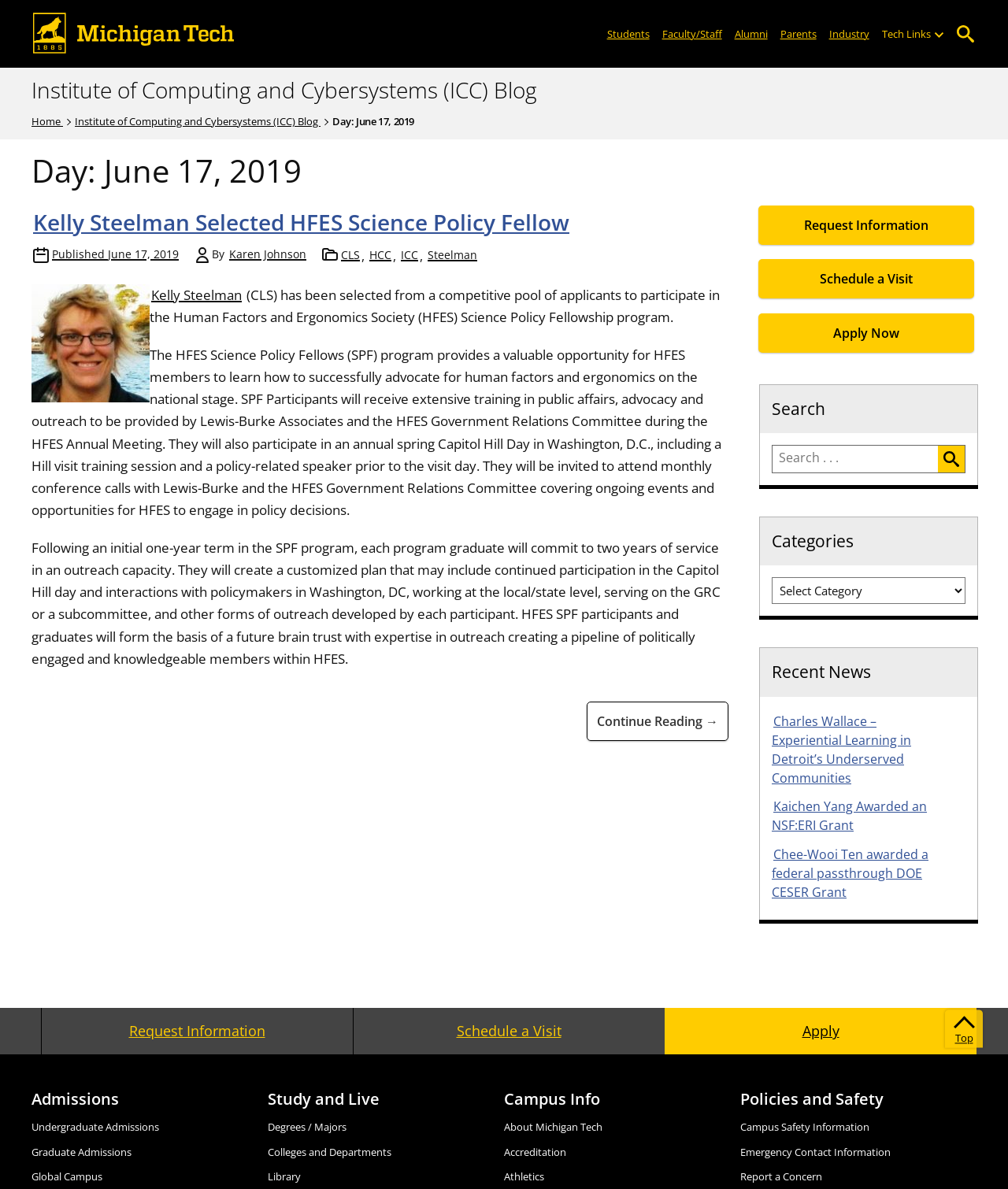Please find and report the primary heading text from the webpage.

Day: June 17, 2019